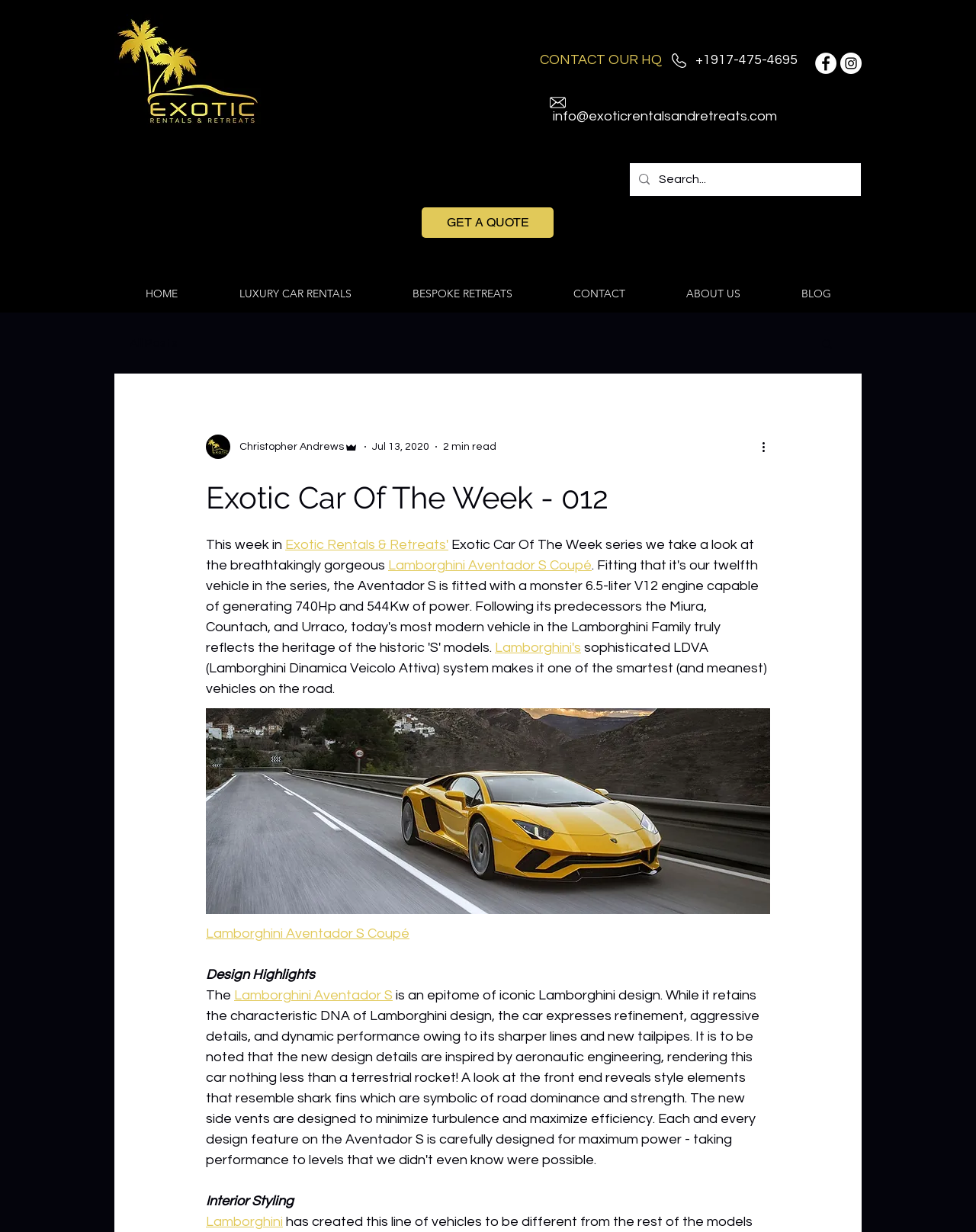Given the description: "aria-label="Facebook - White Circle"", determine the bounding box coordinates of the UI element. The coordinates should be formatted as four float numbers between 0 and 1, [left, top, right, bottom].

[0.835, 0.043, 0.857, 0.06]